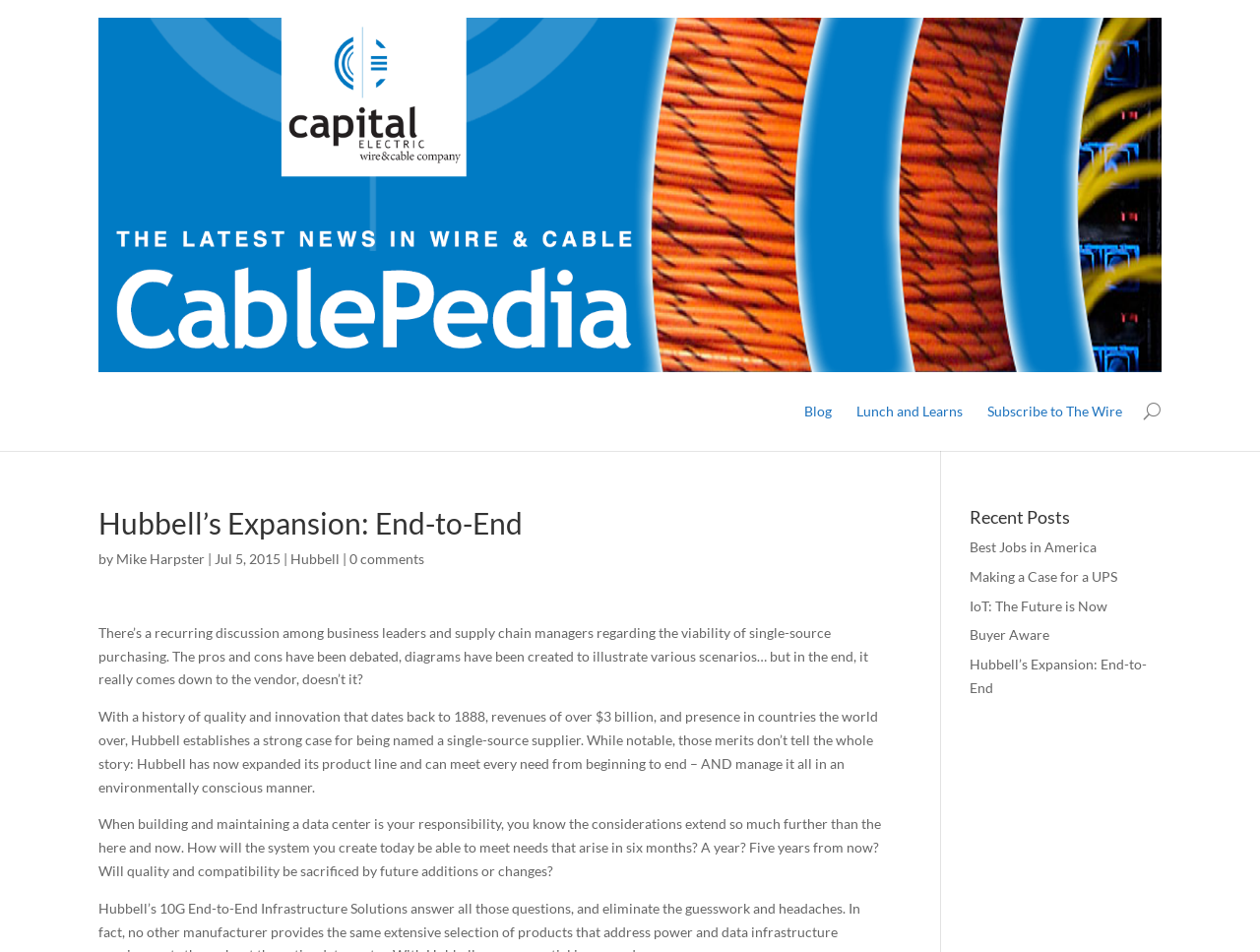Describe the webpage in detail, including text, images, and layout.

This webpage appears to be a blog post titled "Hubbell's Expansion: End-to-End" by Mike Harpster, dated July 5, 2015. At the top of the page, there is a logo image labeled "CEO Wire" that takes up most of the width. Below the logo, there are three links: "Blog", "Lunch and Learns", and "Subscribe to The Wire", aligned horizontally.

The main content of the page is divided into two sections. The first section has a heading "Hubbell’s Expansion: End-to-End" followed by a brief description of the author and the date. Below this, there is a block of text that discusses the viability of single-source purchasing and how Hubbell establishes a strong case for being a single-source supplier.

The second section has a heading "Recent Posts" and lists four links to other blog posts: "Best Jobs in America", "Making a Case for a UPS", "IoT: The Future is Now", and "Buyer Aware". Notably, one of the links is to the same blog post title as the current page, "Hubbell’s Expansion: End-to-End".

Throughout the page, there are no other images besides the logo at the top. The text is organized in a clear and readable format, with headings and paragraphs that flow logically.